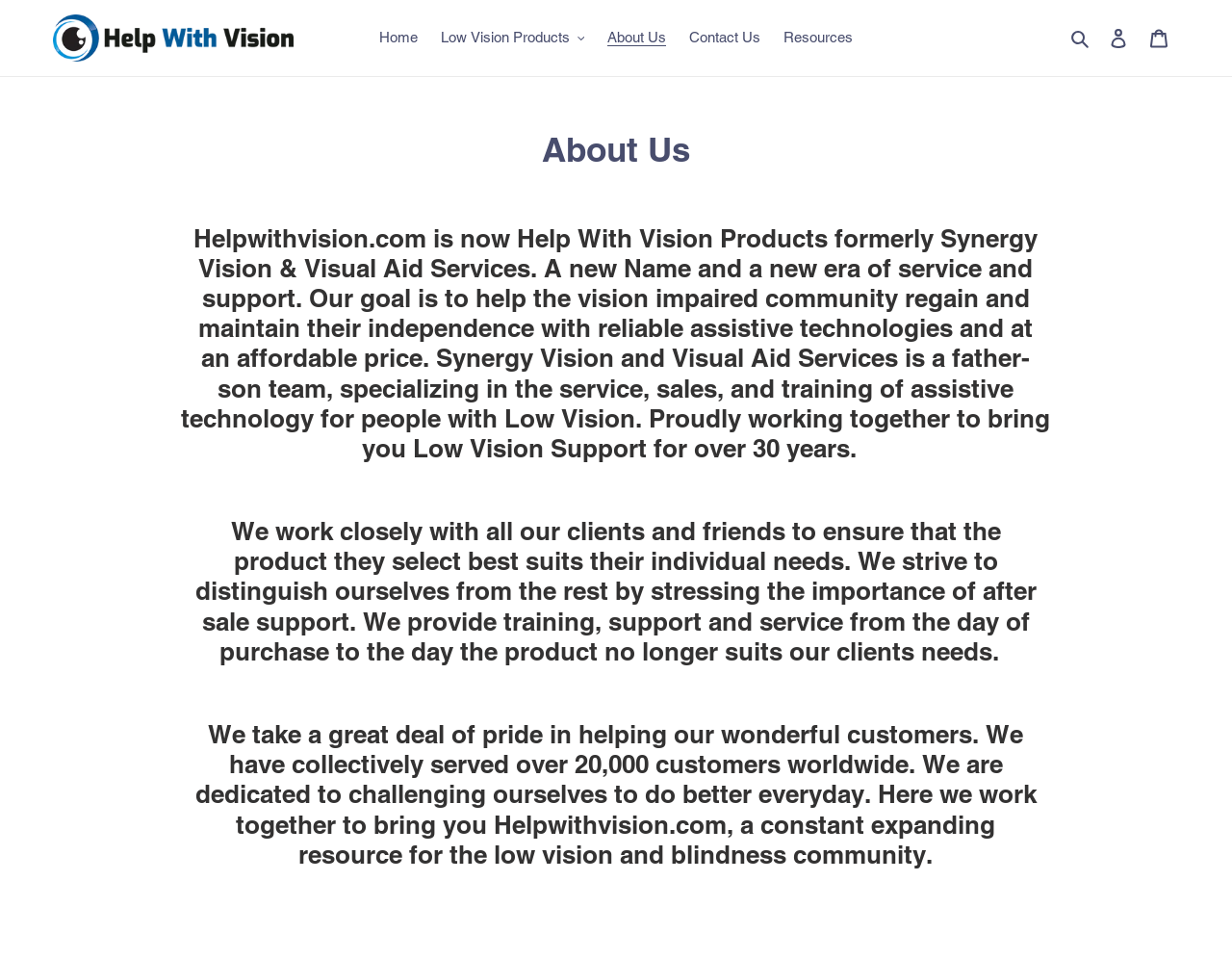What is the goal of the company?
Please elaborate on the answer to the question with detailed information.

The goal of the company is to help the vision impaired community regain and maintain their independence with reliable assistive technologies and at an affordable price, as stated in the heading 'Helpwithvision.com is now Help With Vision Products formerly Synergy Vision & Visual Aid Services. A new Name and a new era of service and support.'